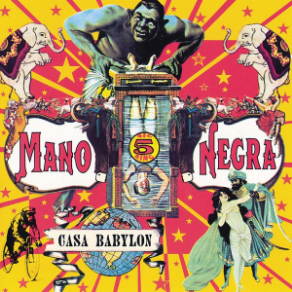Explain the content of the image in detail.

The image features the vibrant album cover for "Casa Babylon" by the band Mano Negra. The artwork is characterized by its bold, colorful design, prominently displaying the band's name "MANO NEGRA" at the top in striking font. Below, the title "CASA BABYLON" is featured, surrounded by vivid illustrations that create a sense of energy and spectacle. The backdrop consists of swirling patterns and playful imagery, including circus-like elements and whimsical characters that enhance the dynamic feel of the cover. This visual representation reflects the eclectic and adventurous spirit of the band's music, blending various cultural influences and styles.